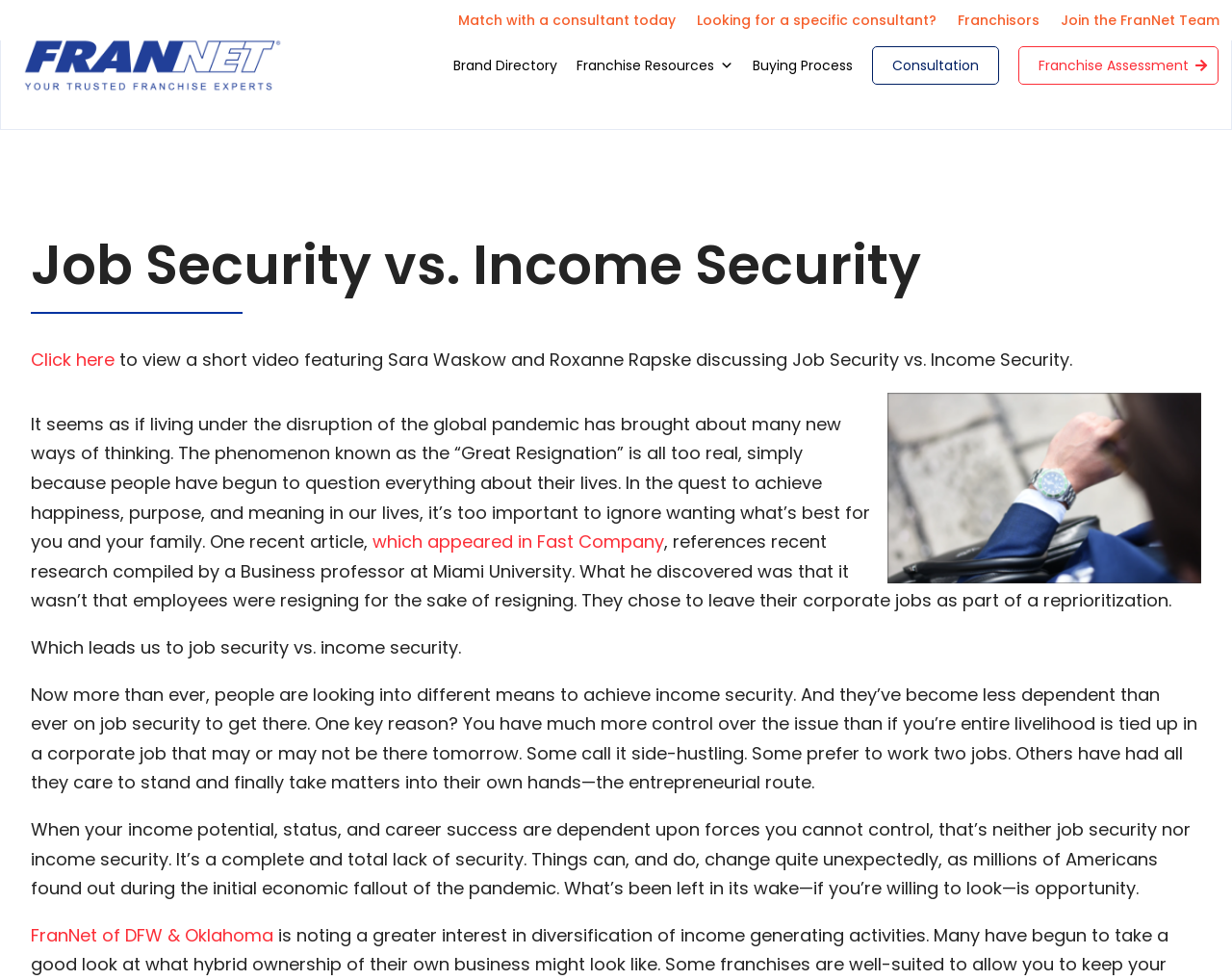Please analyze the image and provide a thorough answer to the question:
What is the phenomenon referred to in the article?

The phenomenon referred to in the article is 'The Great Resignation' which is a term used to describe the trend of people leaving their corporate jobs in search of better opportunities and a more fulfilling life.